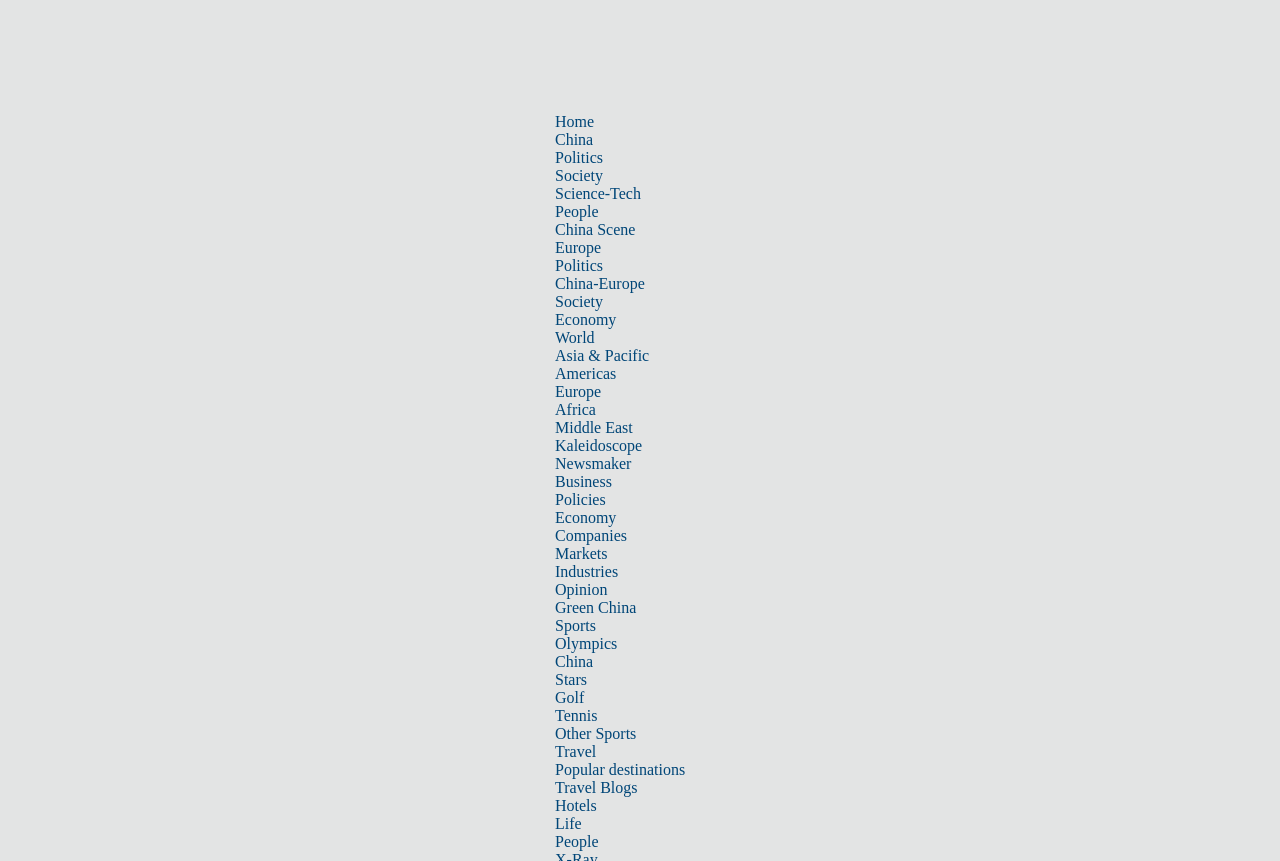Give a concise answer of one word or phrase to the question: 
What is the category of the link 'Olympics'?

Sports